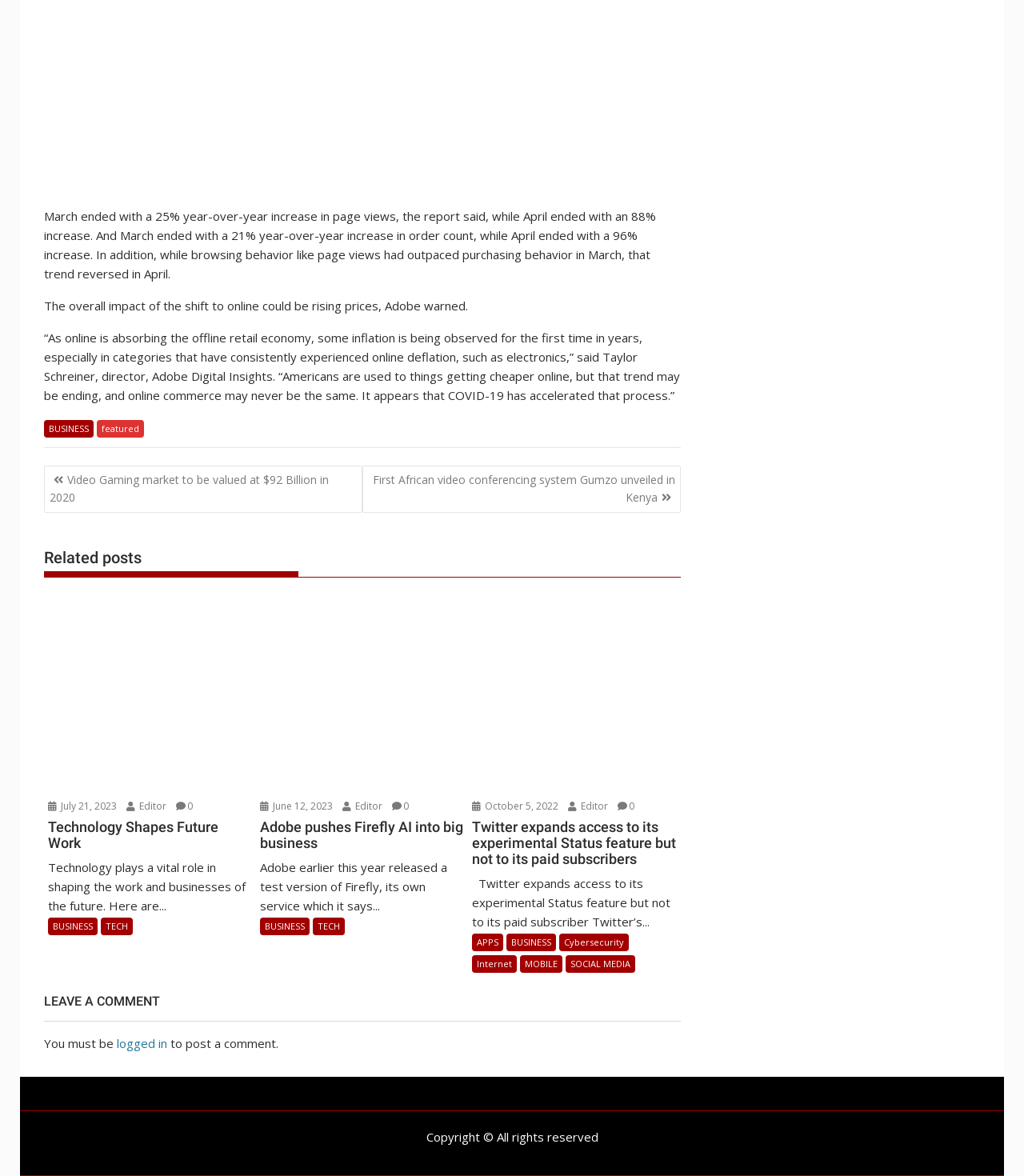Please indicate the bounding box coordinates for the clickable area to complete the following task: "Leave a comment". The coordinates should be specified as four float numbers between 0 and 1, i.e., [left, top, right, bottom].

[0.043, 0.835, 0.665, 0.869]